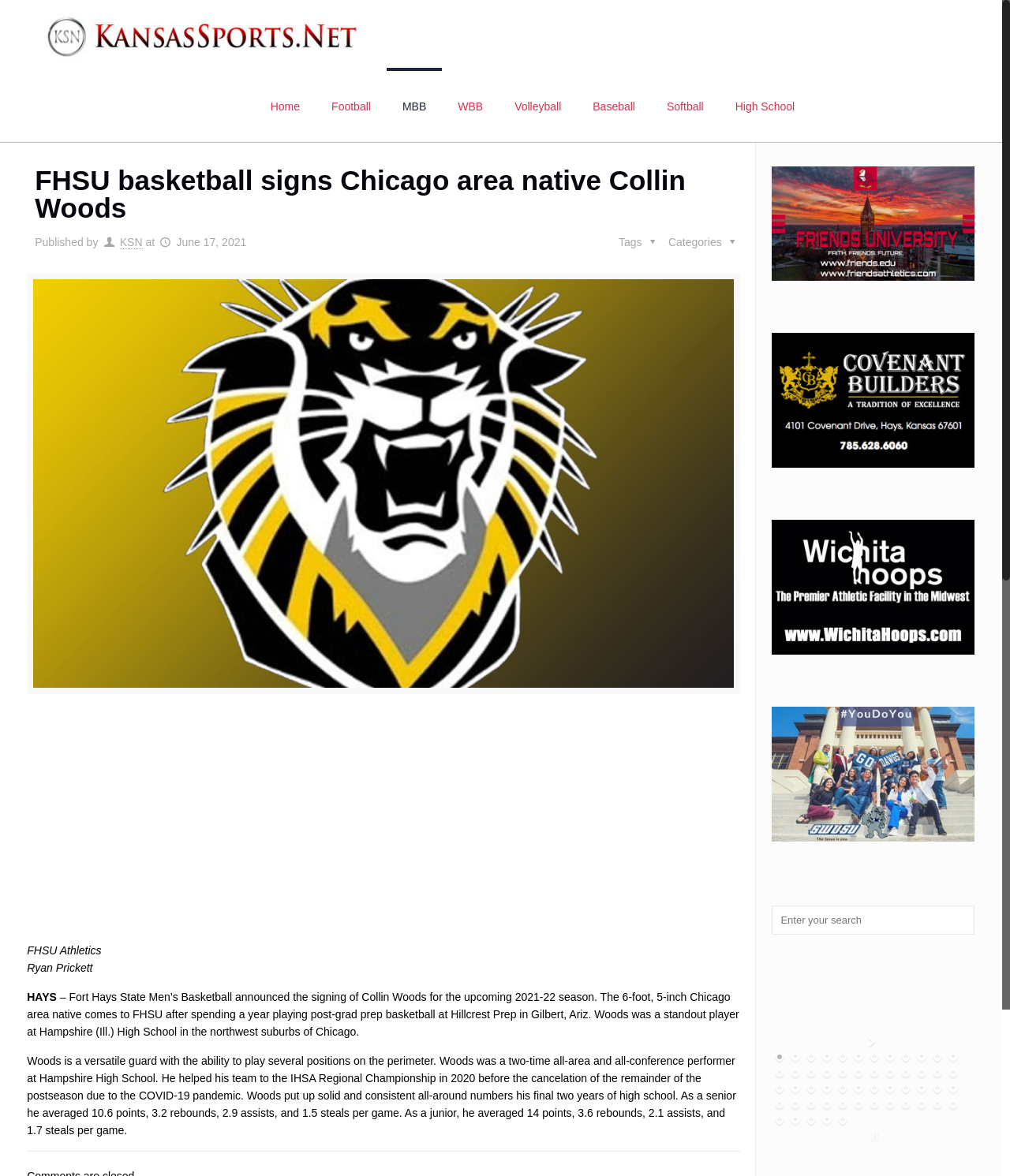Please find the bounding box coordinates for the clickable element needed to perform this instruction: "View the Holyfoam website".

None